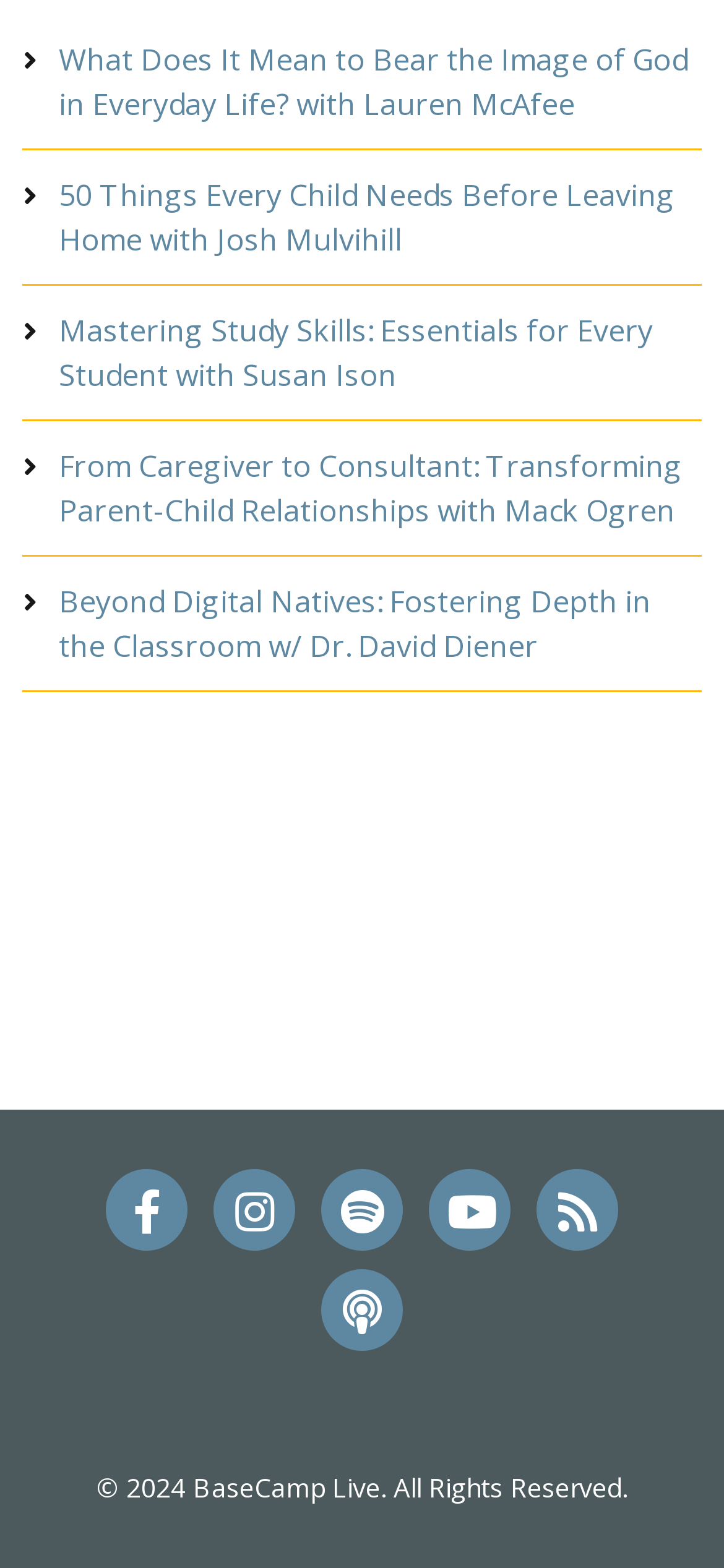Return the bounding box coordinates of the UI element that corresponds to this description: "Facebook". The coordinates must be given as four float numbers in the range of 0 and 1, [left, top, right, bottom].

[0.146, 0.745, 0.259, 0.797]